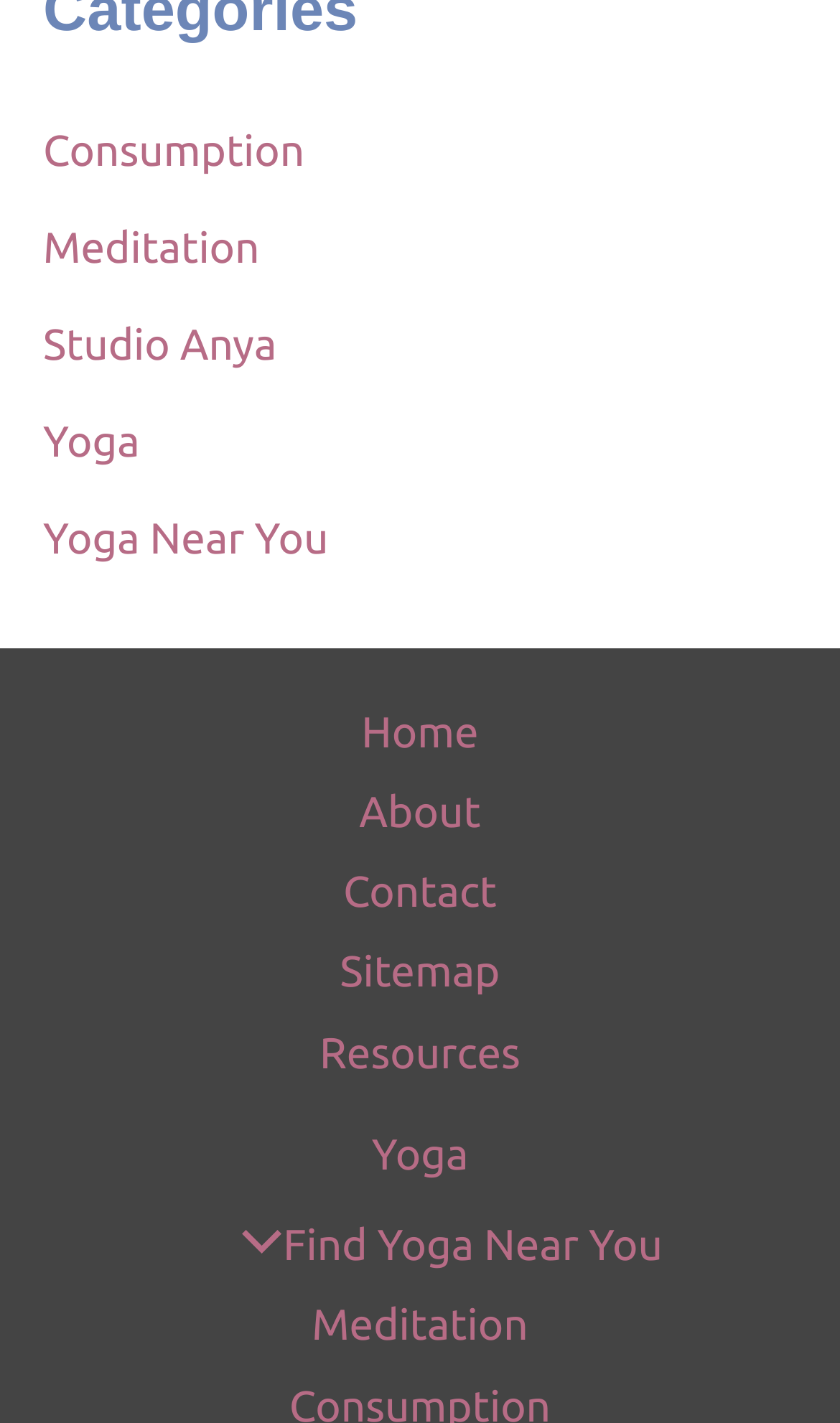What is the last link in the footer navigation?
Provide an in-depth and detailed explanation in response to the question.

I looked at the 'Site Navigation: Footer' element and found the links 'Home', 'About', 'Contact', 'Sitemap', and 'Resources' in that order, so the last link in the footer navigation is 'Resources'.